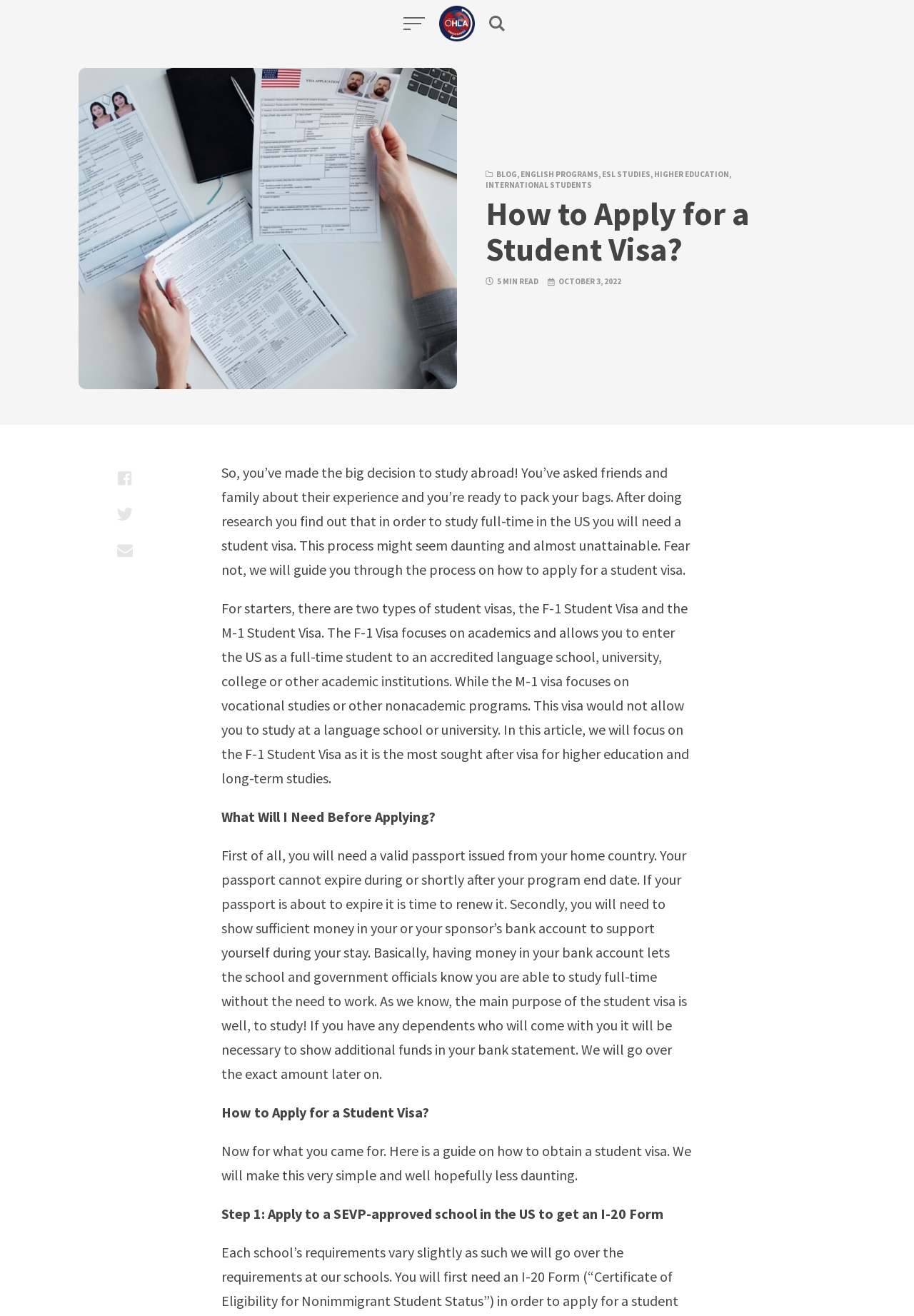Determine the bounding box coordinates for the clickable element to execute this instruction: "Click the 'How to Apply for a Student Visa?' heading". Provide the coordinates as four float numbers between 0 and 1, i.e., [left, top, right, bottom].

[0.531, 0.148, 0.867, 0.203]